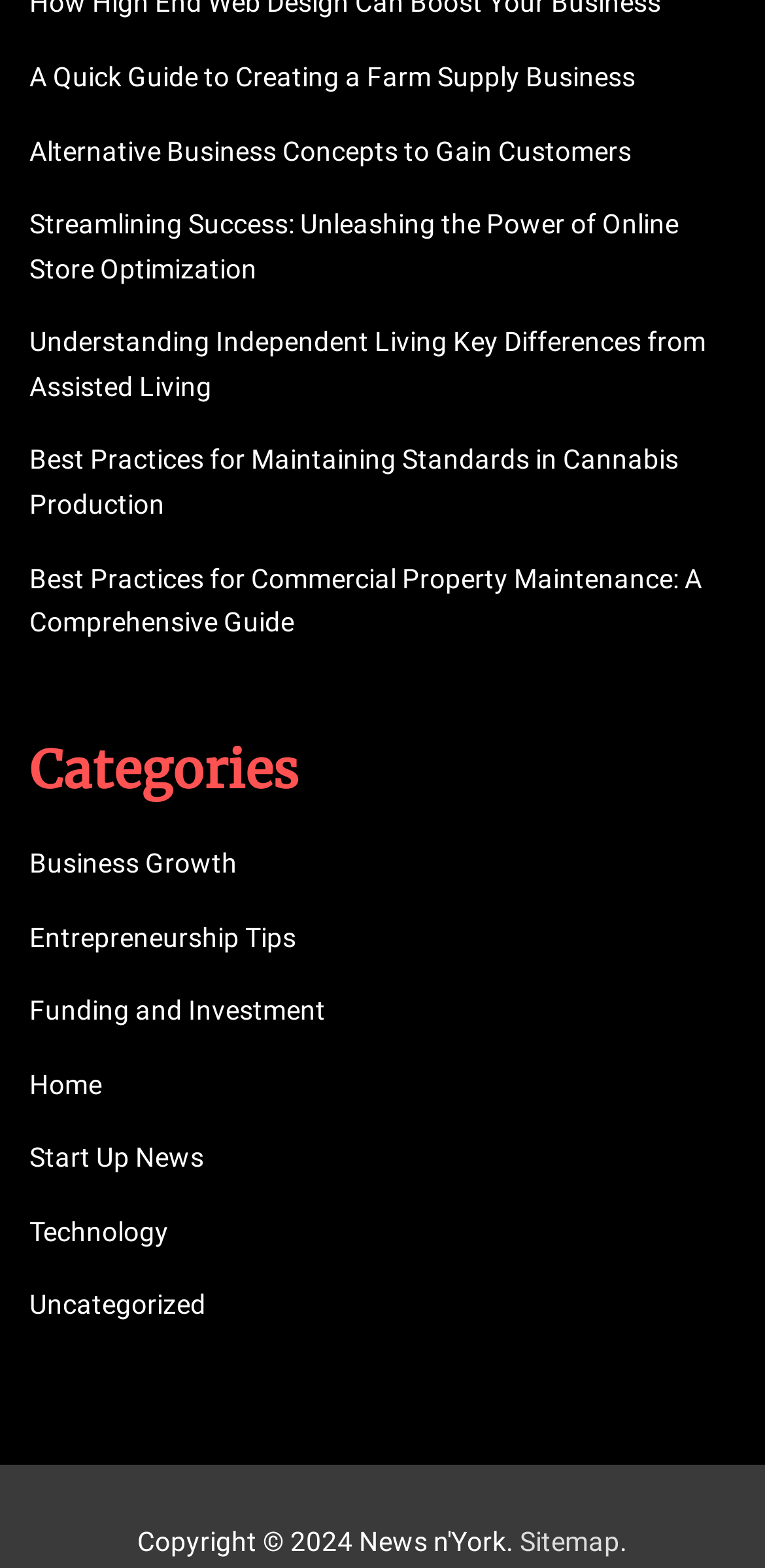What is the purpose of the link 'Sitemap'?
Based on the image, give a concise answer in the form of a single word or short phrase.

To access the sitemap